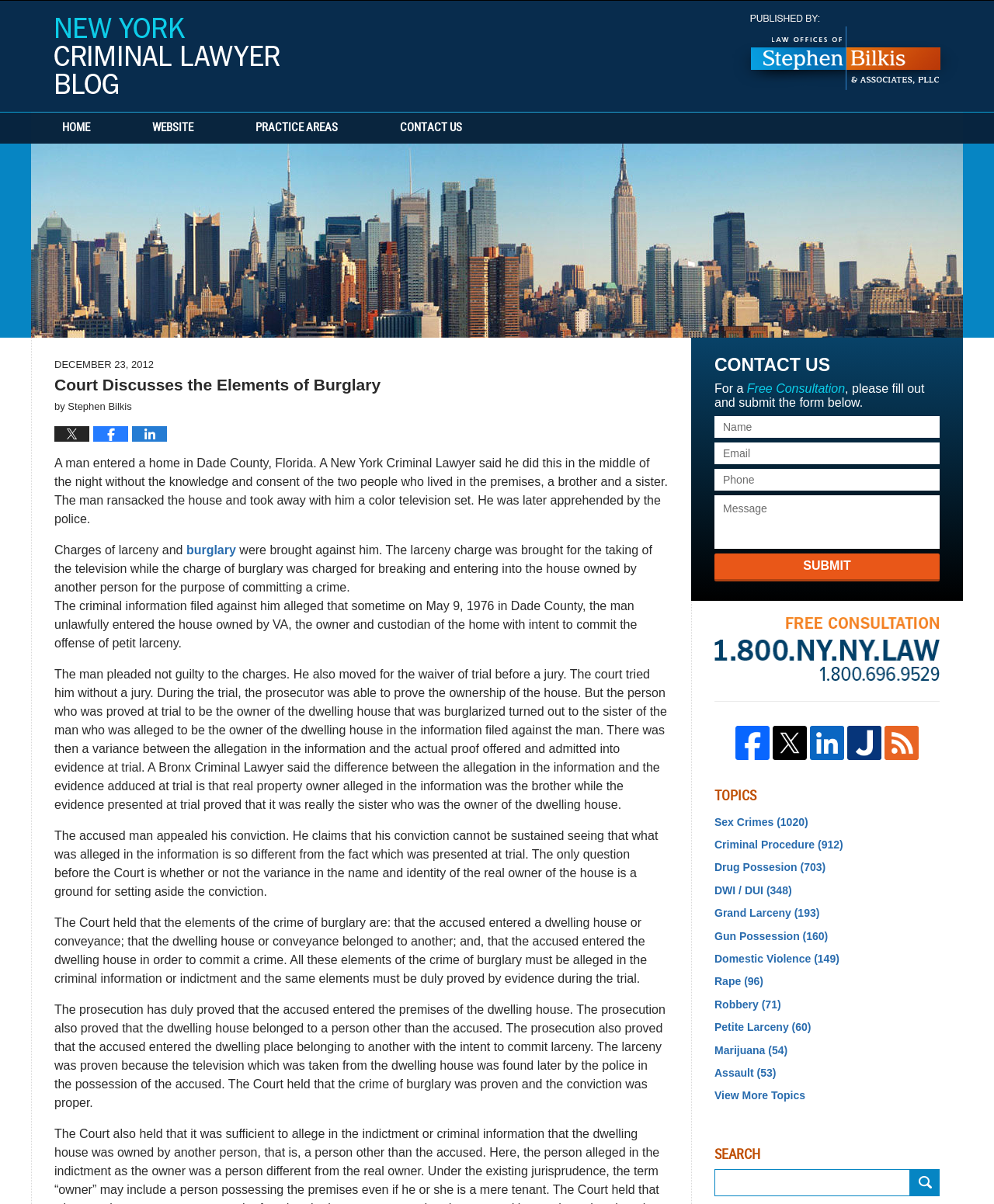Could you please study the image and provide a detailed answer to the question:
What is the topic of the blog post?

The topic of the blog post can be inferred from the content of the post, which discusses the elements of burglary and a specific court case related to burglary.